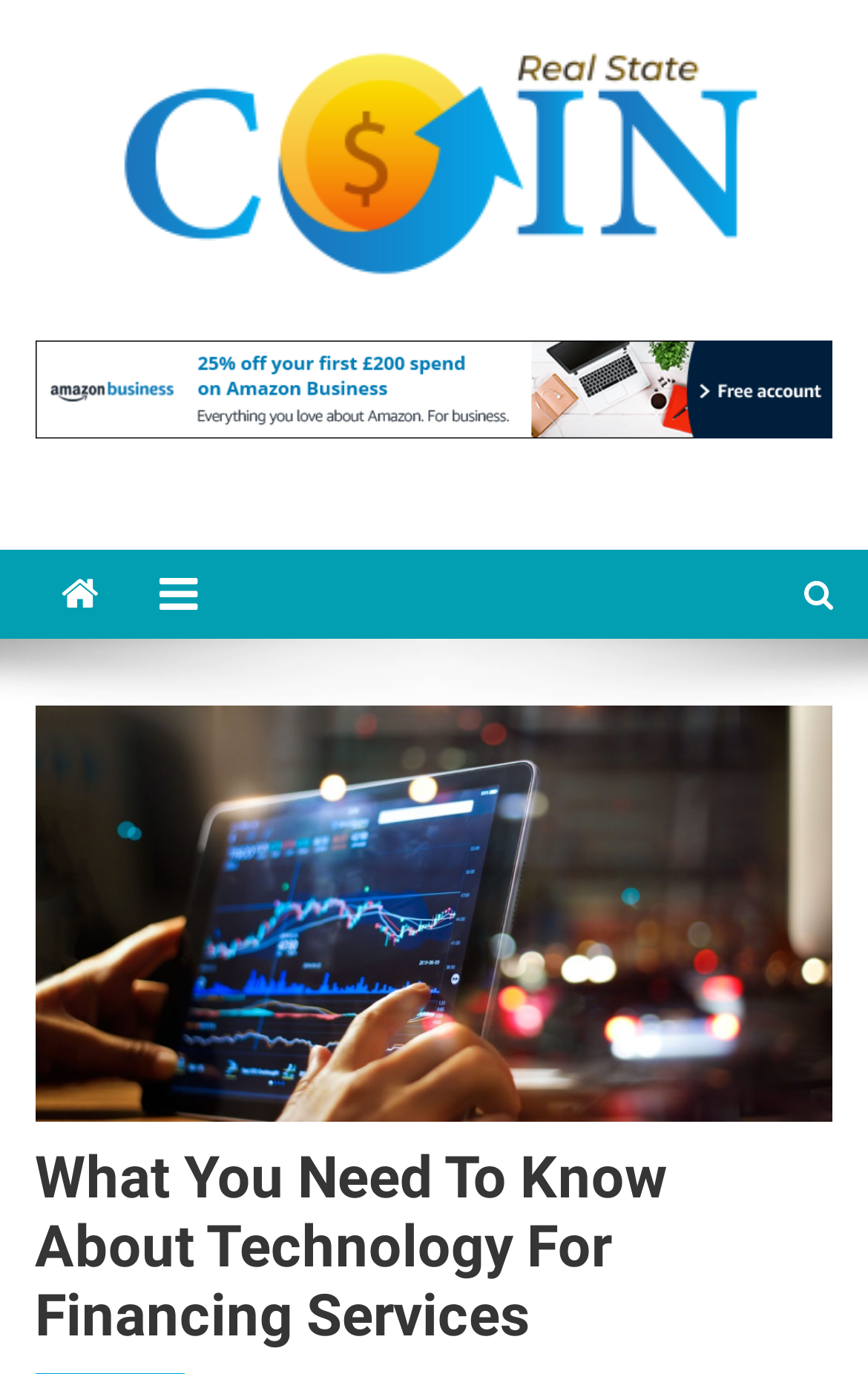Answer the following query concisely with a single word or phrase:
What is the tone of the website?

Professional